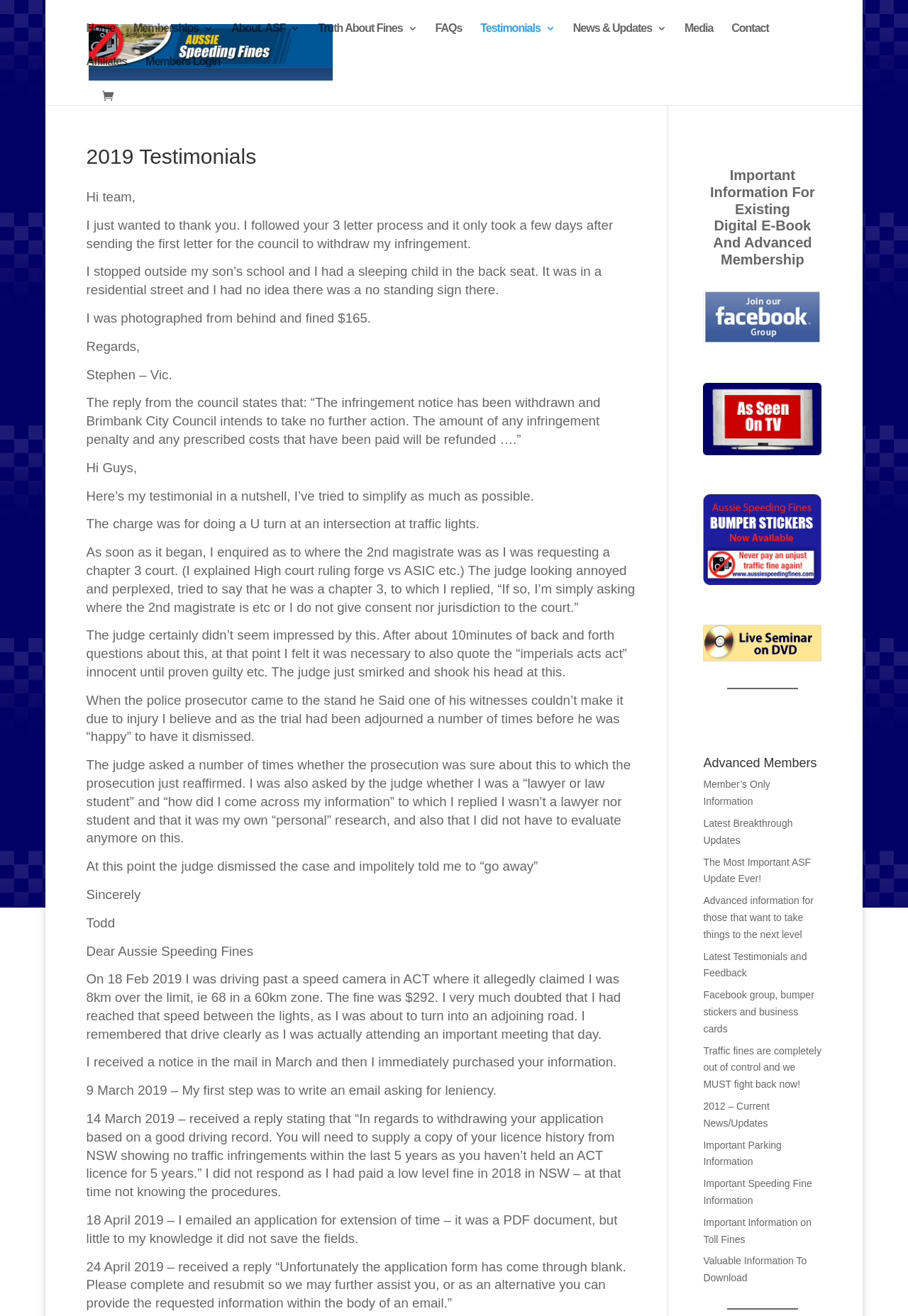Find the bounding box coordinates of the area that needs to be clicked in order to achieve the following instruction: "Read 2019 Testimonials". The coordinates should be specified as four float numbers between 0 and 1, i.e., [left, top, right, bottom].

[0.095, 0.111, 0.707, 0.133]